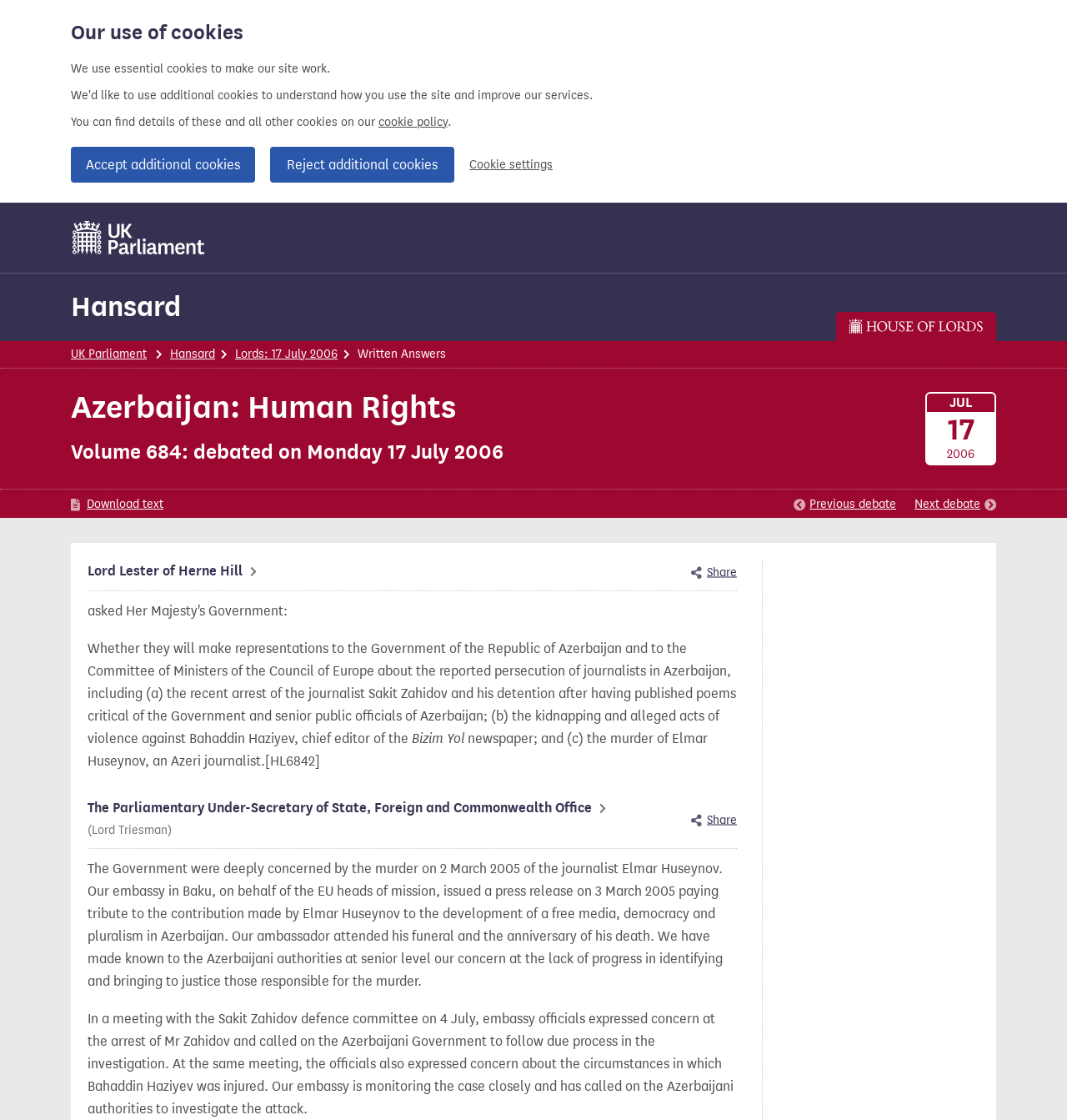Determine the bounding box coordinates for the clickable element to execute this instruction: "View Lords: 17 July 2006". Provide the coordinates as four float numbers between 0 and 1, i.e., [left, top, right, bottom].

[0.22, 0.309, 0.316, 0.322]